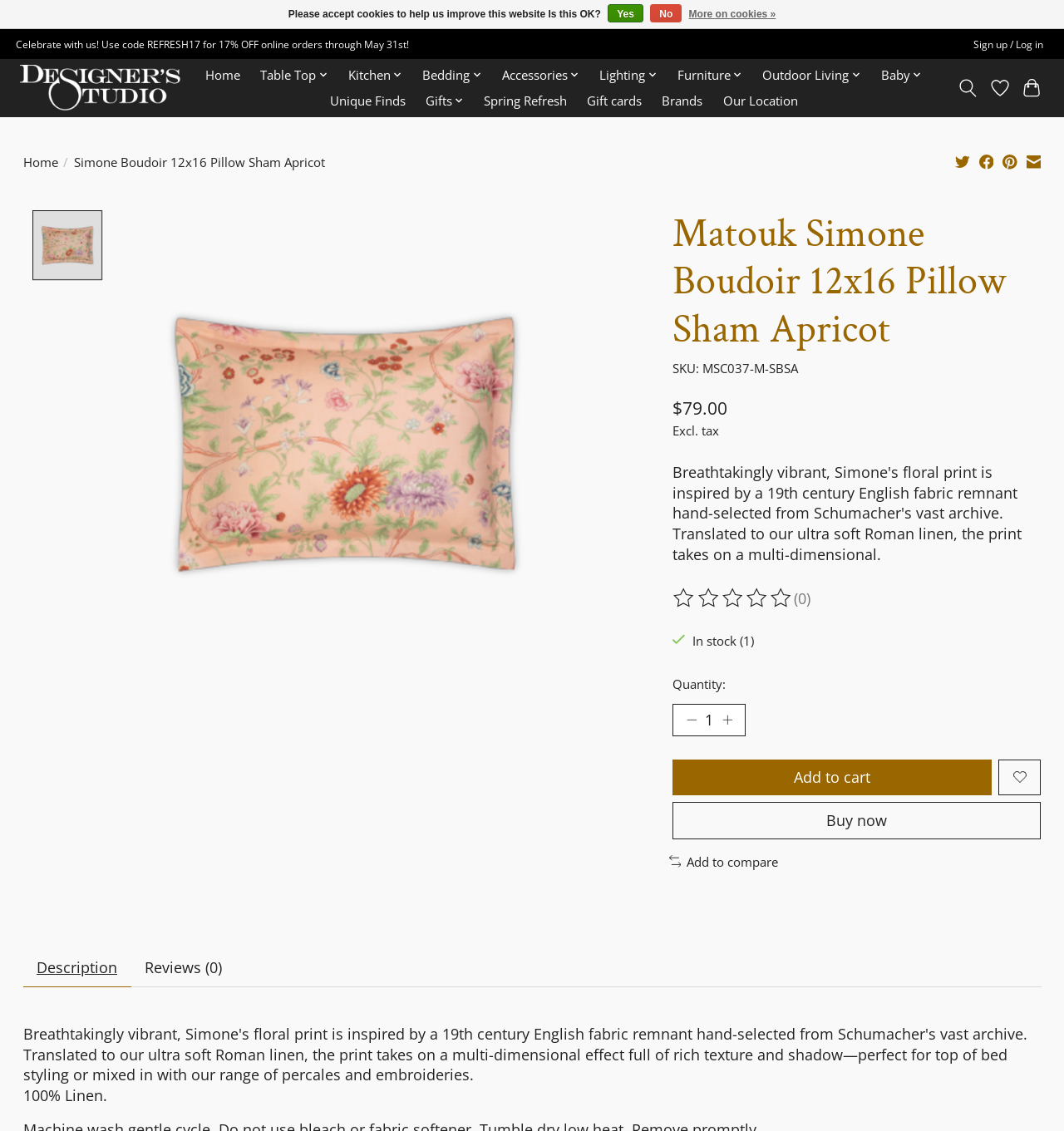Identify the bounding box coordinates of the section that should be clicked to achieve the task described: "Sign up or log in".

[0.911, 0.03, 0.985, 0.048]